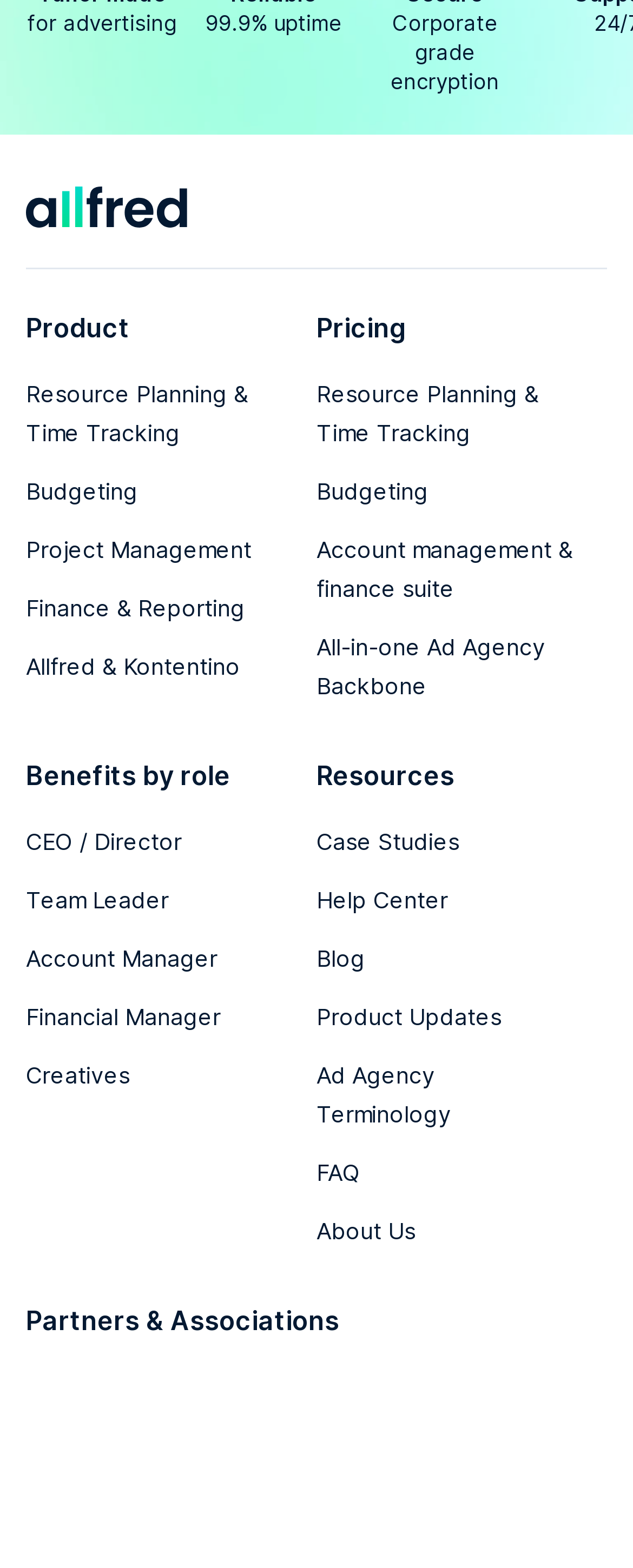What is the uptime of the service?
Can you give a detailed and elaborate answer to the question?

The uptime of the service is mentioned in the top section of the webpage, where it says '99.9% uptime'.